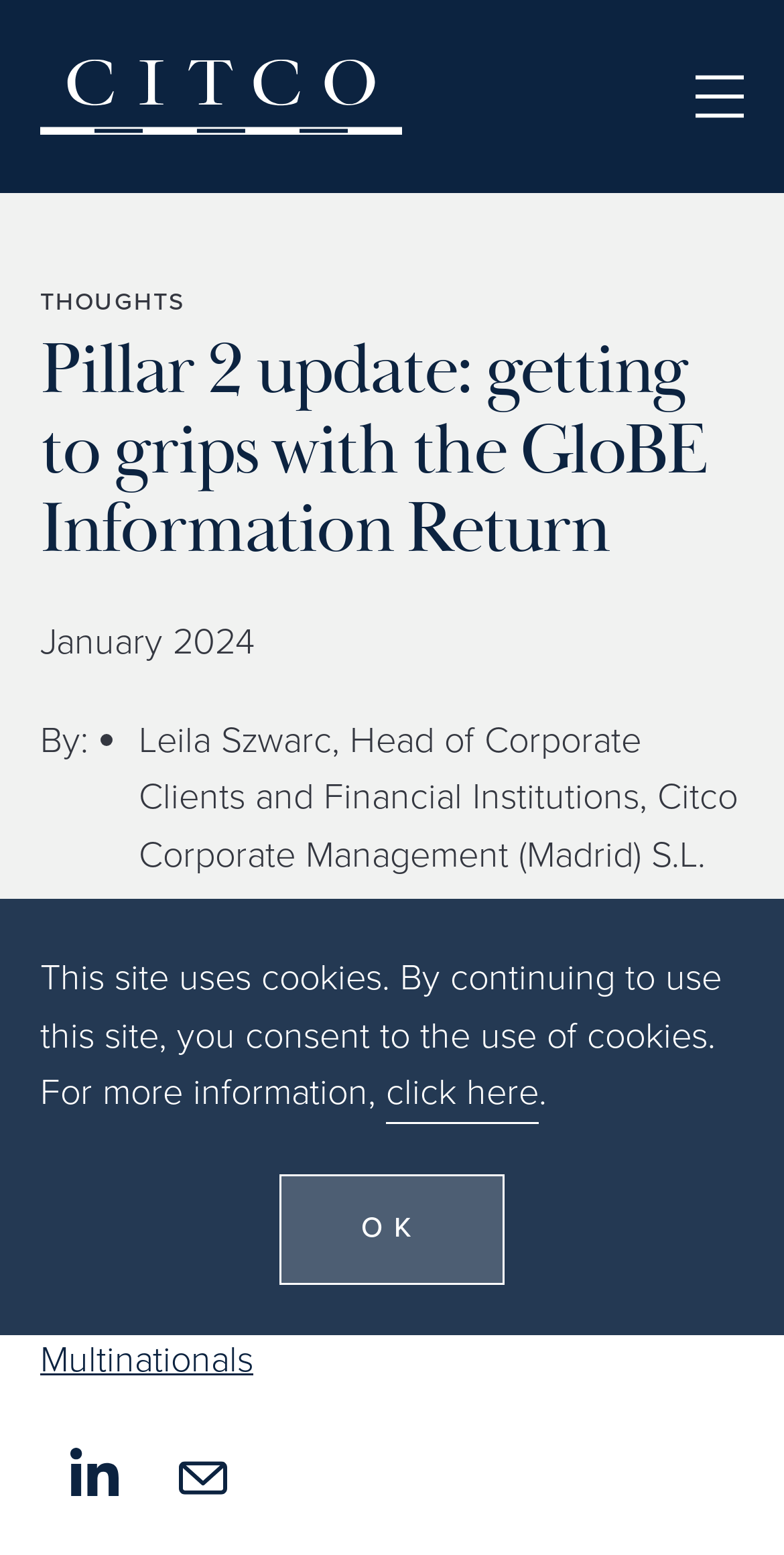Determine the bounding box coordinates for the area that should be clicked to carry out the following instruction: "connect on linkedin".

[0.051, 0.912, 0.19, 0.981]